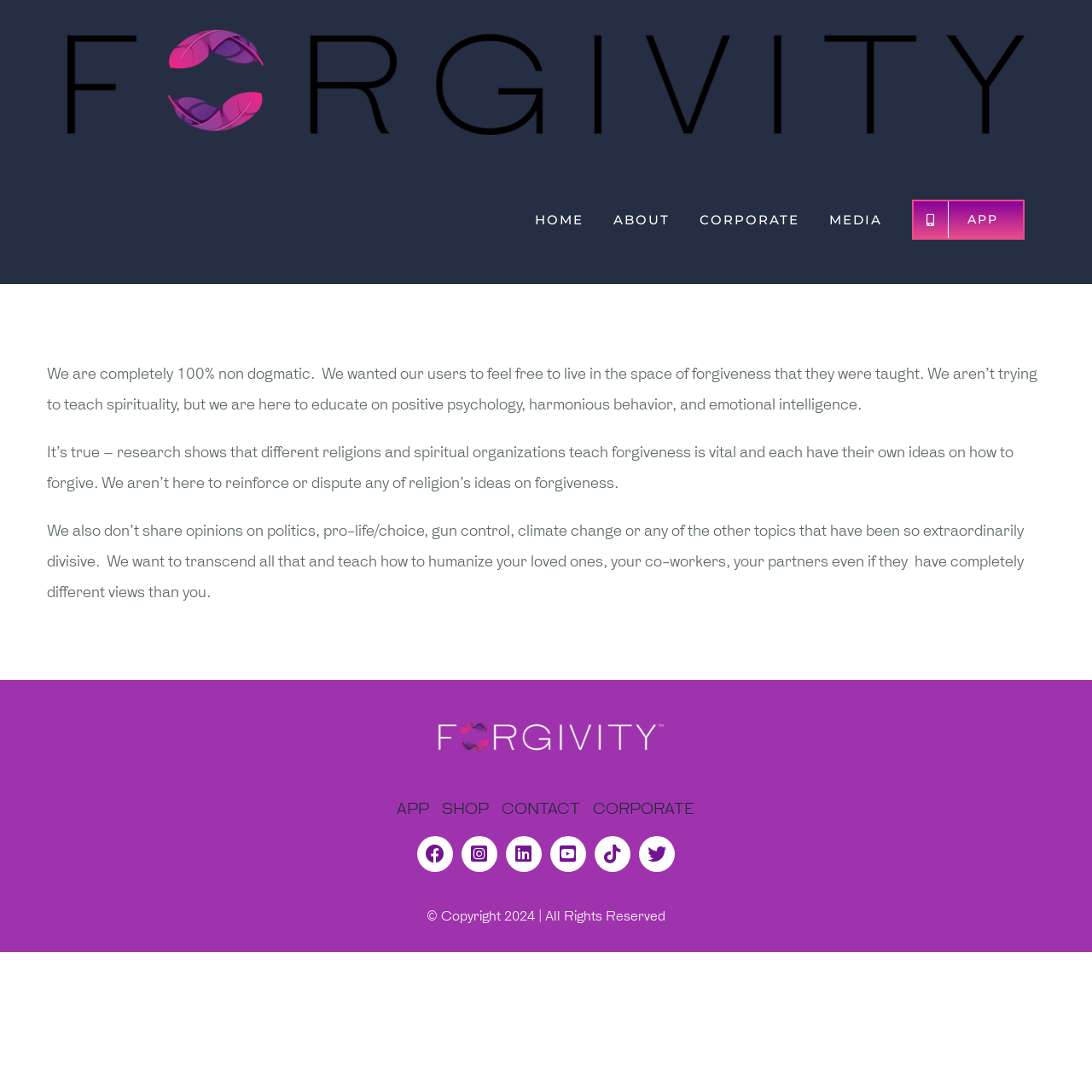Identify the bounding box coordinates for the element that needs to be clicked to fulfill this instruction: "Click the FORGIVITY Logo". Provide the coordinates in the format of four float numbers between 0 and 1: [left, top, right, bottom].

[0.062, 0.027, 0.938, 0.123]